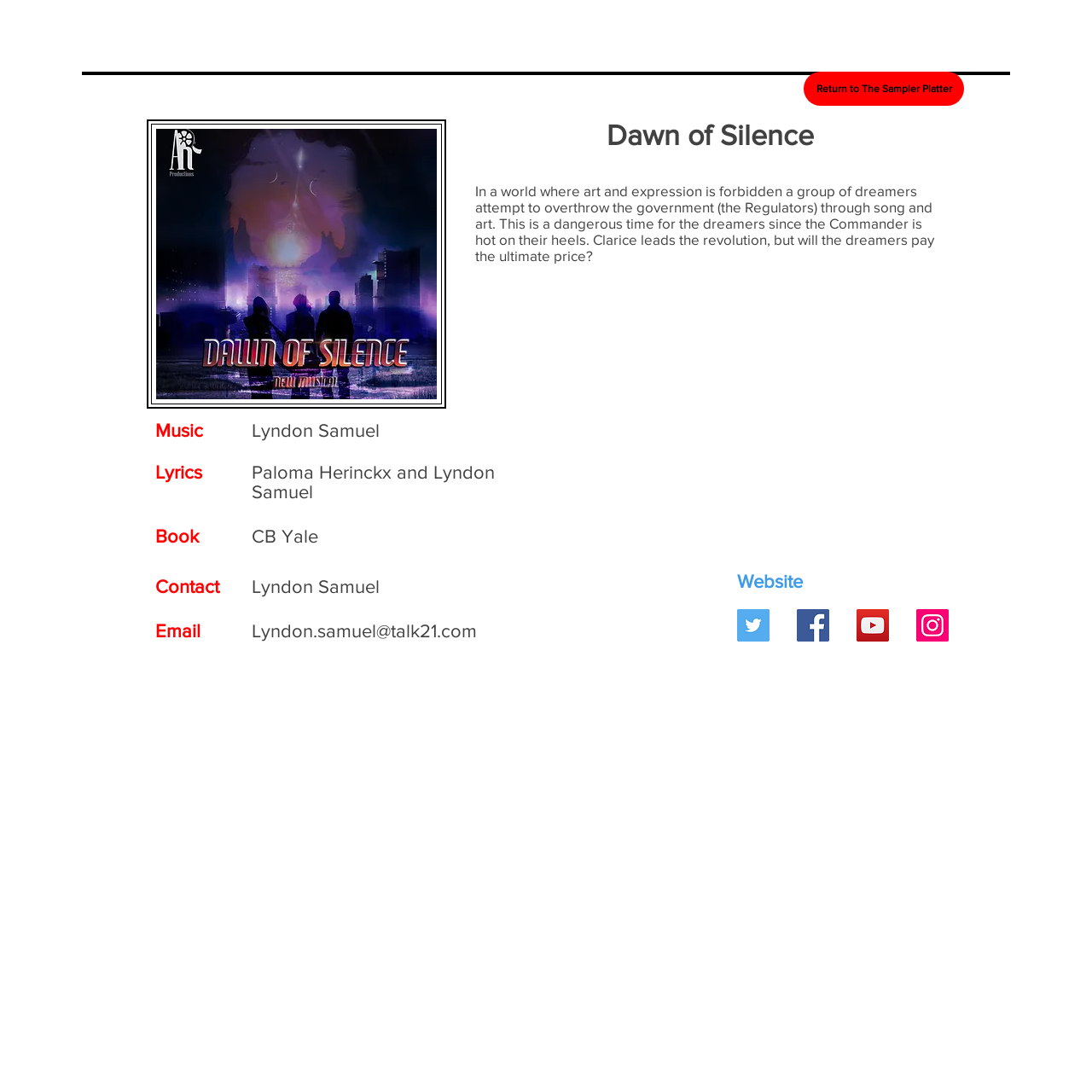Create a detailed summary of all the visual and textual information on the webpage.

The webpage is about "Dawn of Silence", a musical theatre production. At the top, there is a navigation bar with 7 links: "Home", "About/Programing", "The Sampler Platter", "MT Resources", "Be Our Guest", "MTR Store", and "Contact". 

Below the navigation bar, there is a main content area. On the left side of this area, there is an image of "Dawn of Silence". To the right of the image, there are several headings that provide information about the production. The first heading is the title "Dawn of Silence", followed by a brief summary of the story. 

Below the summary, there are several sections with headings such as "Music", "Lyrics", "Book", and "Contact". Each section has a subheading with the name of the person responsible for that aspect of the production. 

On the right side of the main content area, there is a link to return to "The Sampler Platter". Below this link, there is a social bar with links to Twitter, Facebook, YouTube, and Instagram, each accompanied by an icon. 

At the bottom of the page, there is a footer area with no visible content.